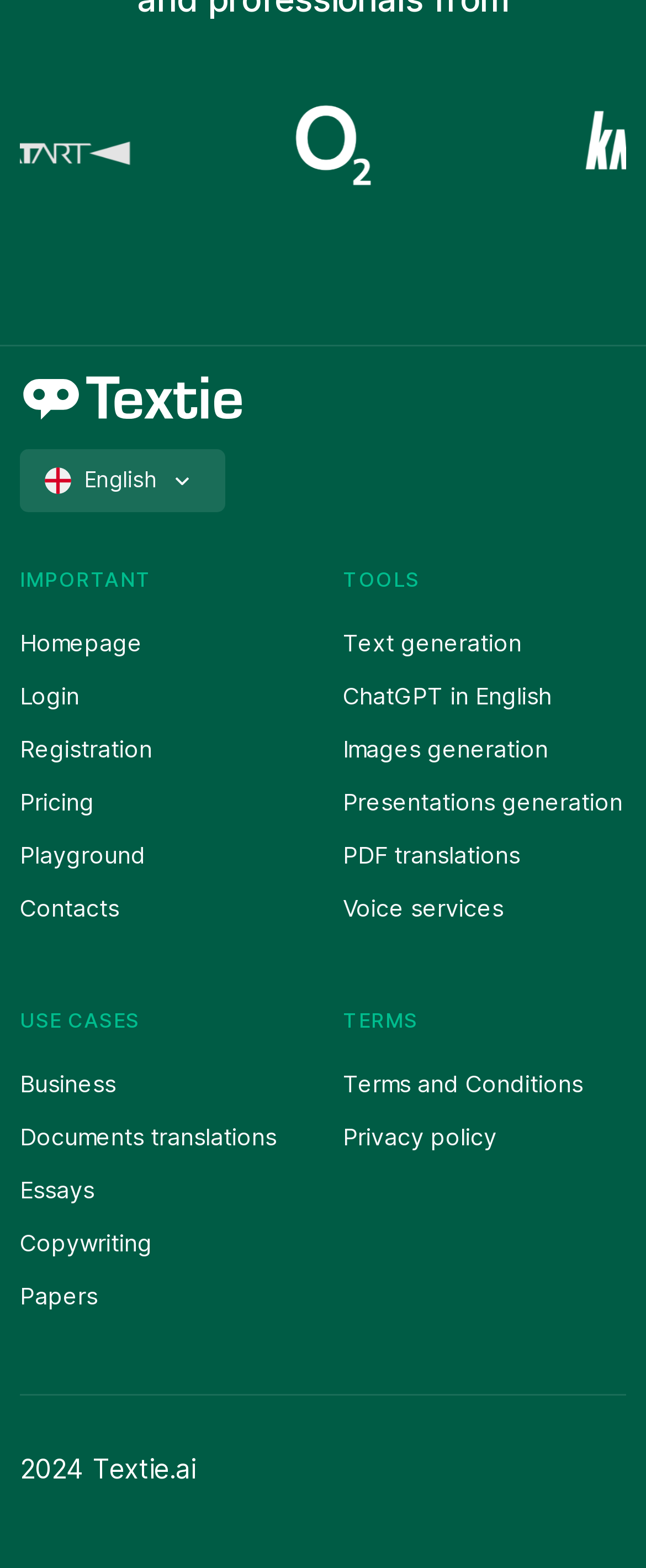Please reply with a single word or brief phrase to the question: 
What language is the website currently in?

English